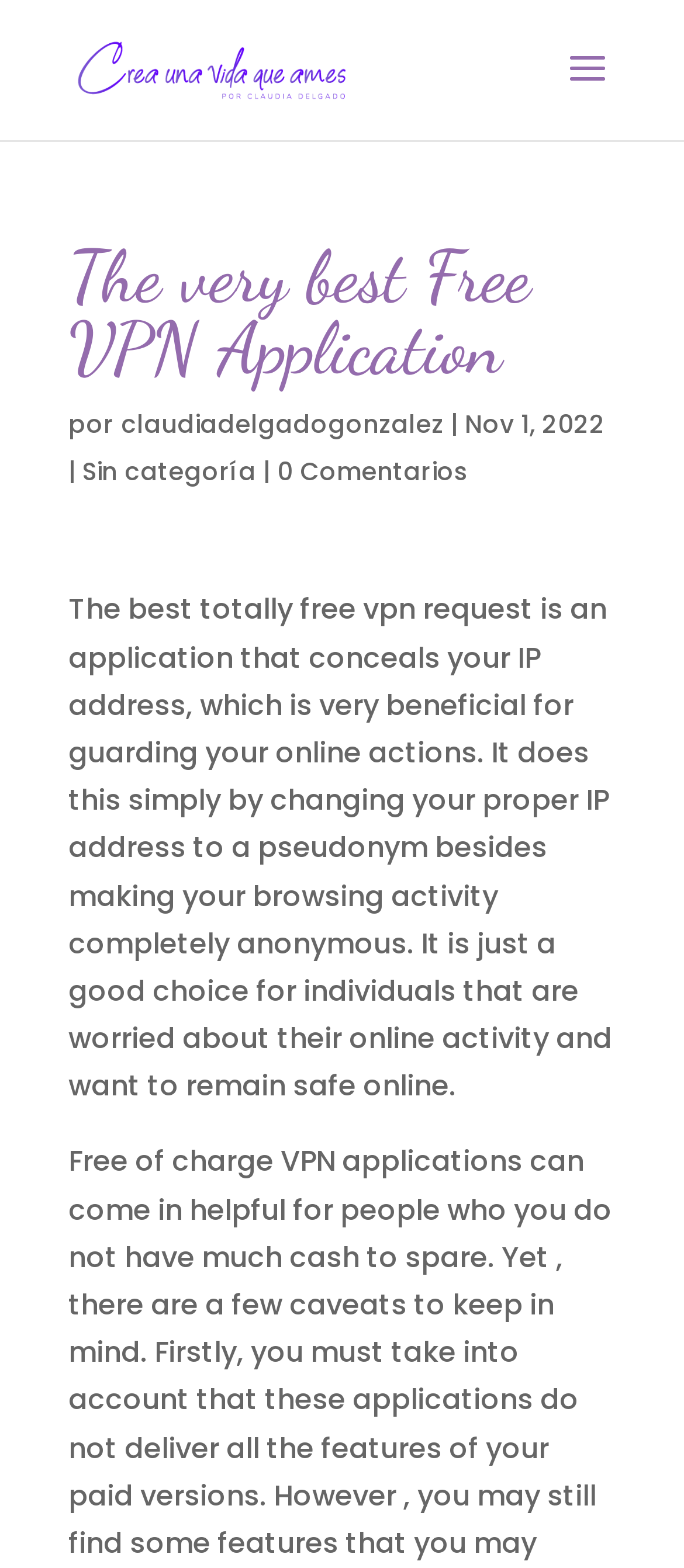When was the webpage content published?
Based on the image, give a one-word or short phrase answer.

Nov 1, 2022